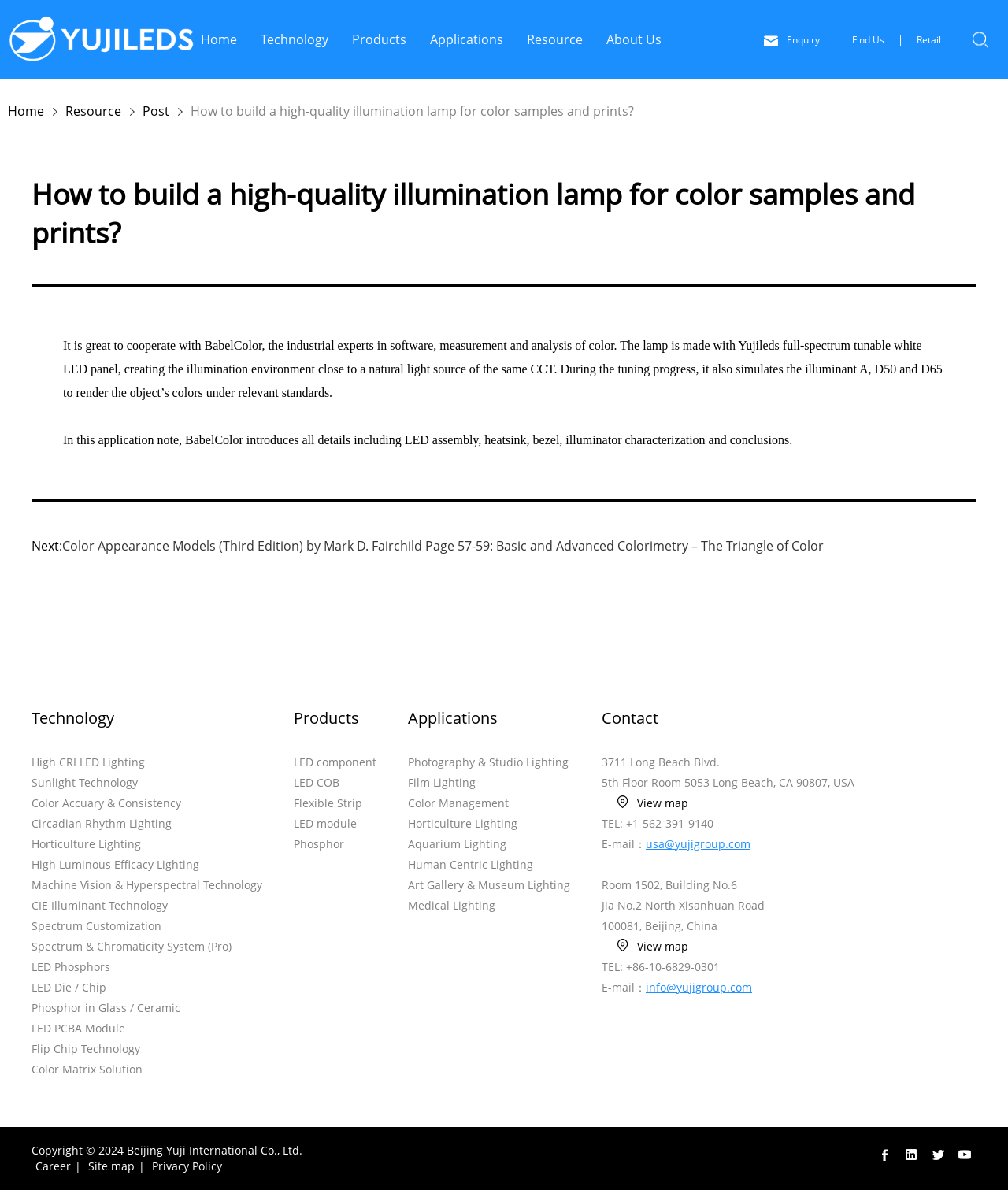Pinpoint the bounding box coordinates for the area that should be clicked to perform the following instruction: "Learn more about 'High CRI LED Lighting'".

[0.031, 0.634, 0.144, 0.647]